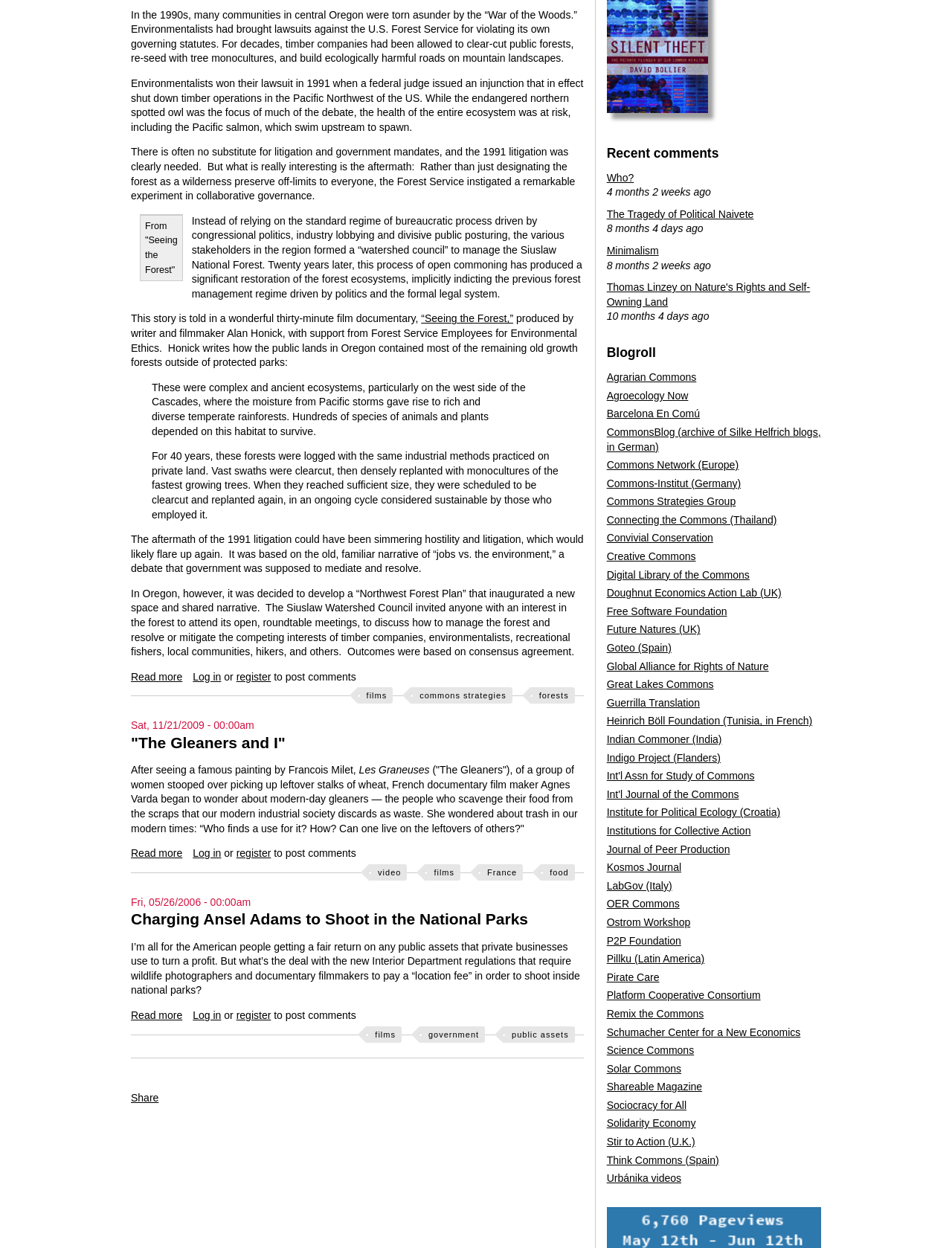Find and provide the bounding box coordinates for the UI element described here: "Digital Library of the Commons". The coordinates should be given as four float numbers between 0 and 1: [left, top, right, bottom].

[0.637, 0.456, 0.787, 0.465]